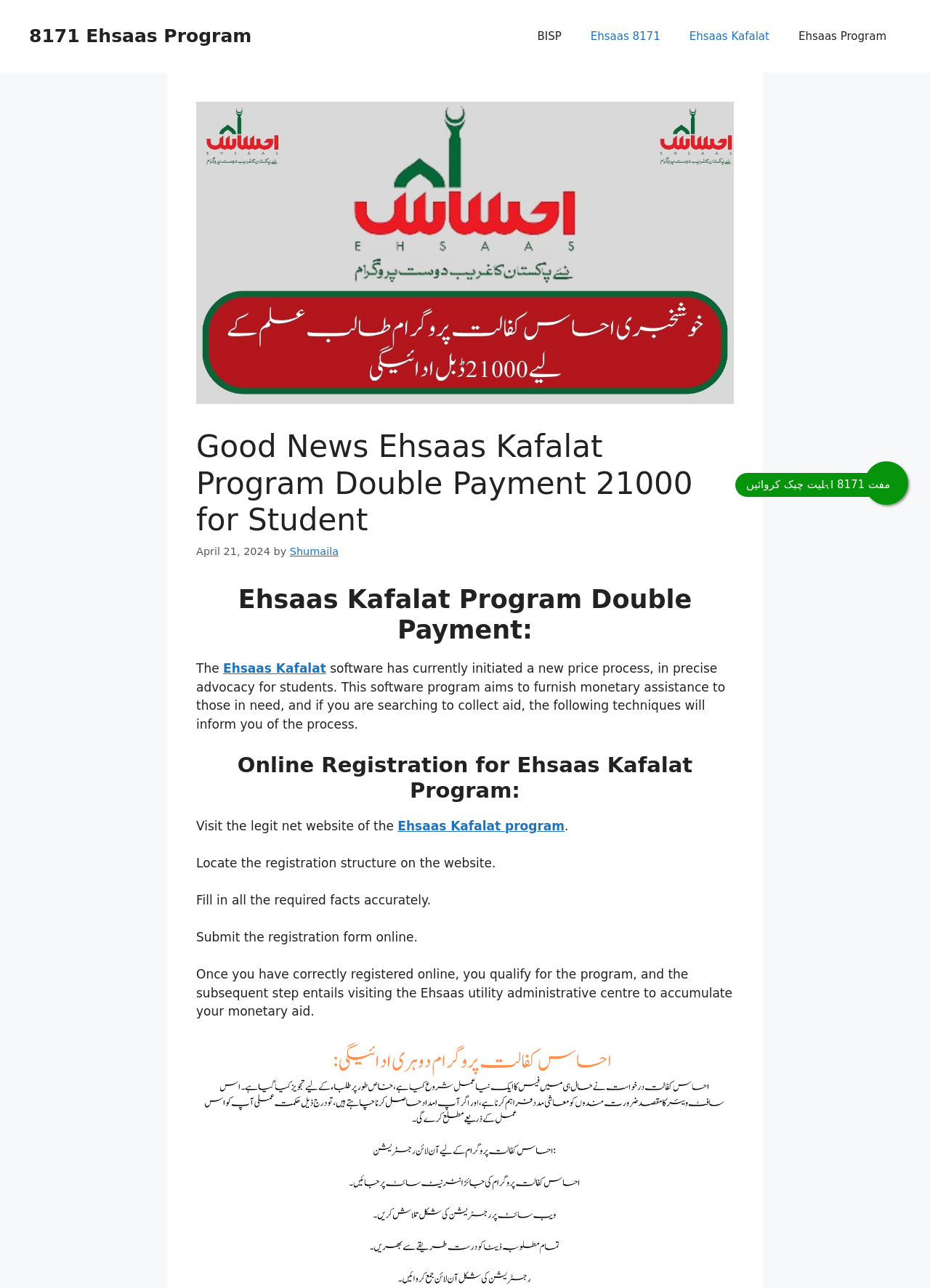What is the purpose of the Ehsaas Kafalat software? Analyze the screenshot and reply with just one word or a short phrase.

To furnish monetary assistance